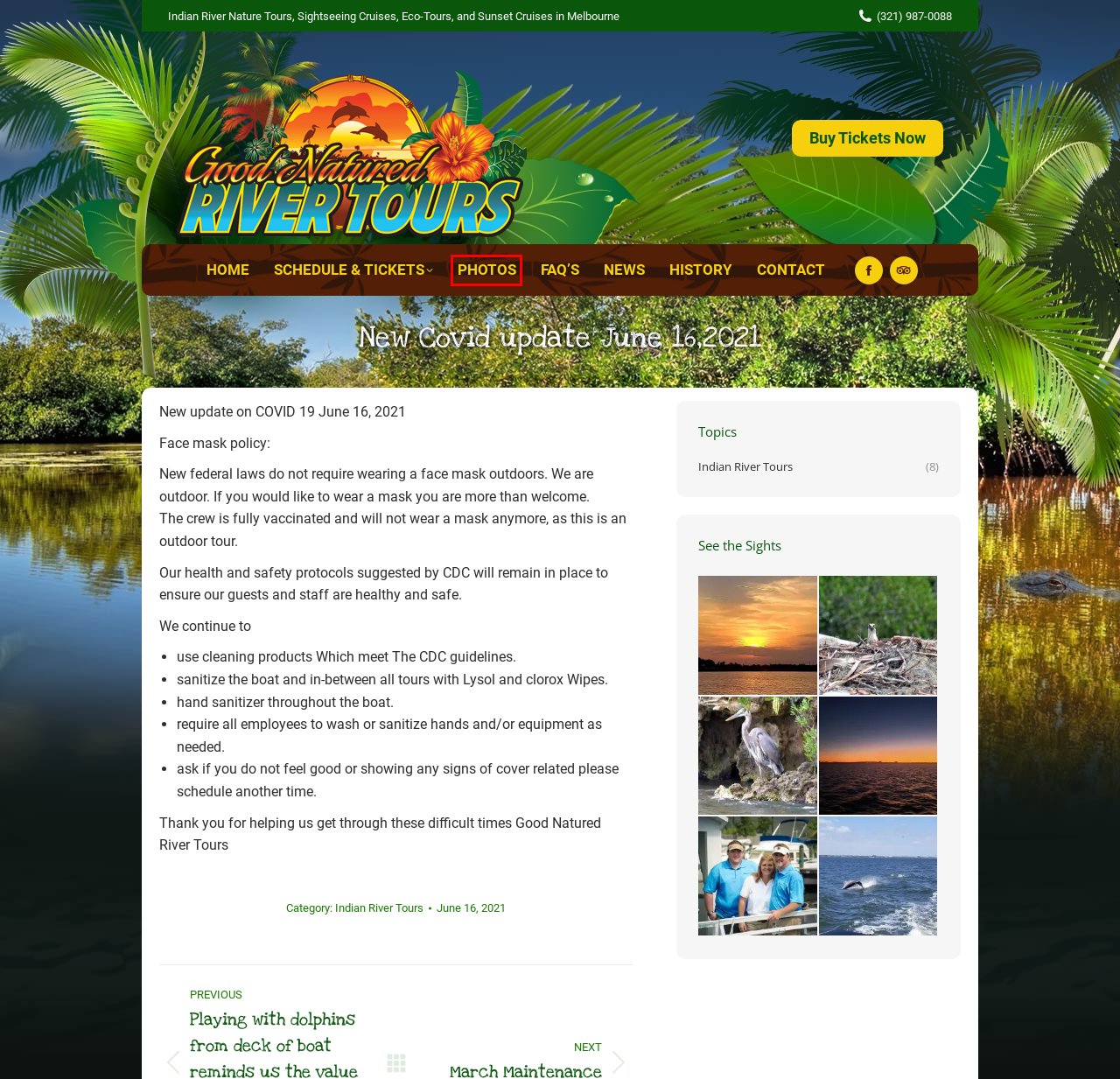Look at the given screenshot of a webpage with a red rectangle bounding box around a UI element. Pick the description that best matches the new webpage after clicking the element highlighted. The descriptions are:
A. News and Specials  - Good Natured River Tours
B. Indian River Boat Tours in Melbourne - Good Natured River Tours
C. Indian River Tours Archives  - Good Natured River Tours
D. June 16, 2021  - Good Natured River Tours
E. About us  - Good Natured River Tours
F. Family Boat Tours in Cocoa Beach, FL - Good Natured River Tours
G. Photos  - Good Natured River Tours
H. Contact Good Natured River Tours  - Good Natured River Tours

G